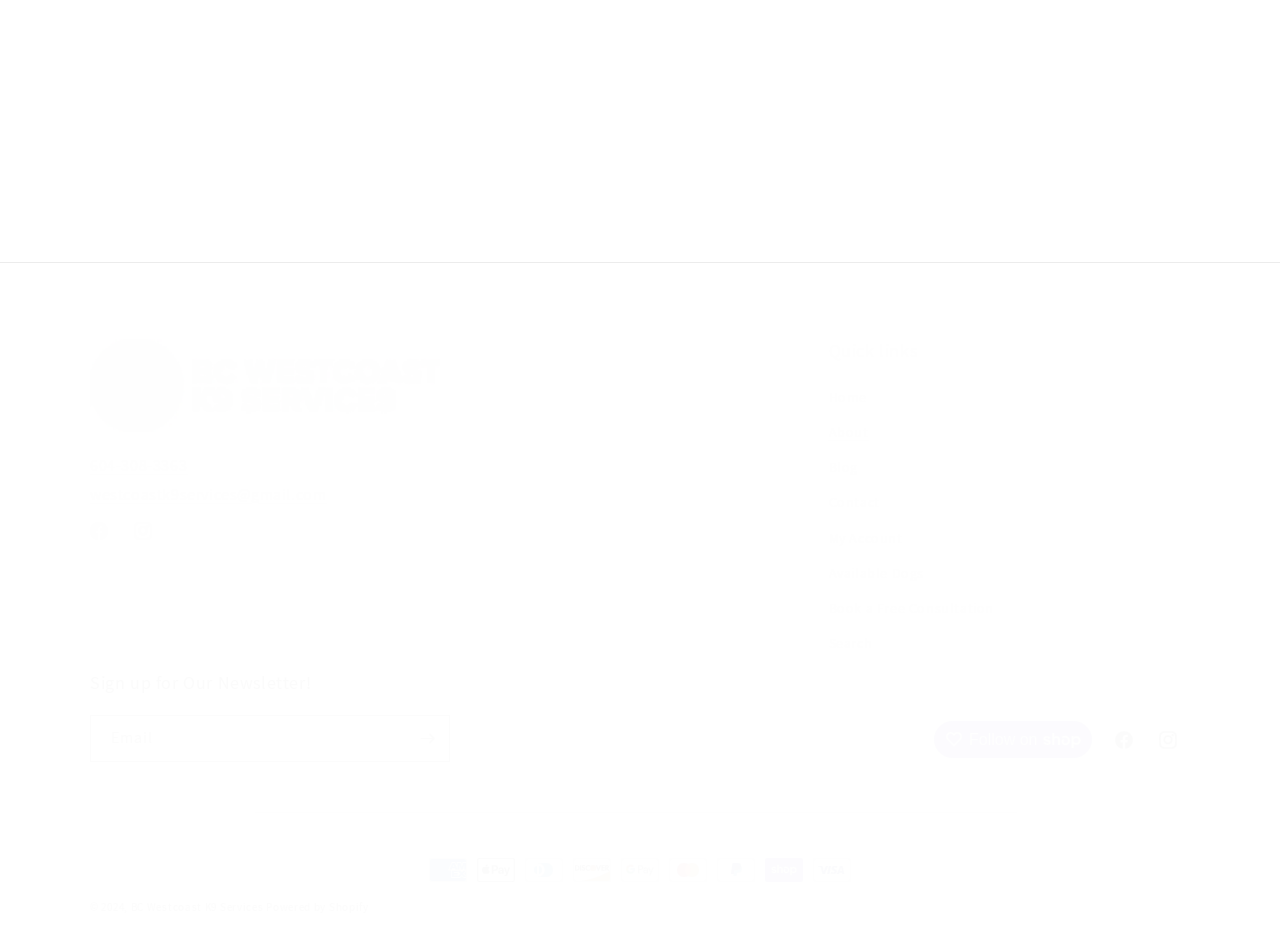Identify the bounding box coordinates for the UI element described as: "Powered by Shopify". The coordinates should be provided as four floats between 0 and 1: [left, top, right, bottom].

[0.208, 0.964, 0.288, 0.979]